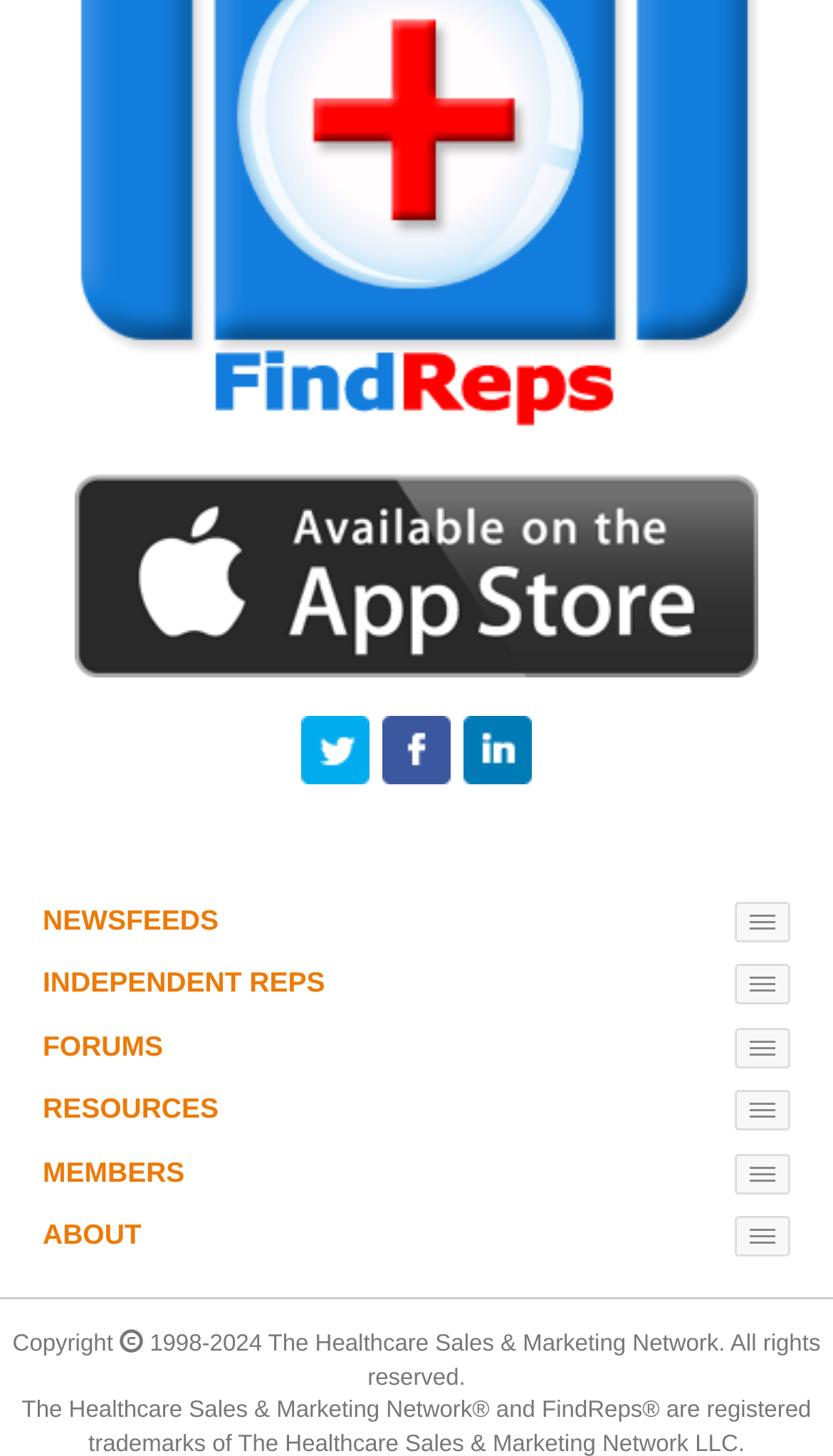How many menu items are there?
Answer the question with detailed information derived from the image.

The answer can be found by counting the number of links and buttons in the menu section of the webpage. There are 7 menu items: NEWSFEEDS, INDEPENDENT REPS, FORUMS, RESOURCES, MEMBERS, ABOUT, and a toggle menu button for each item.